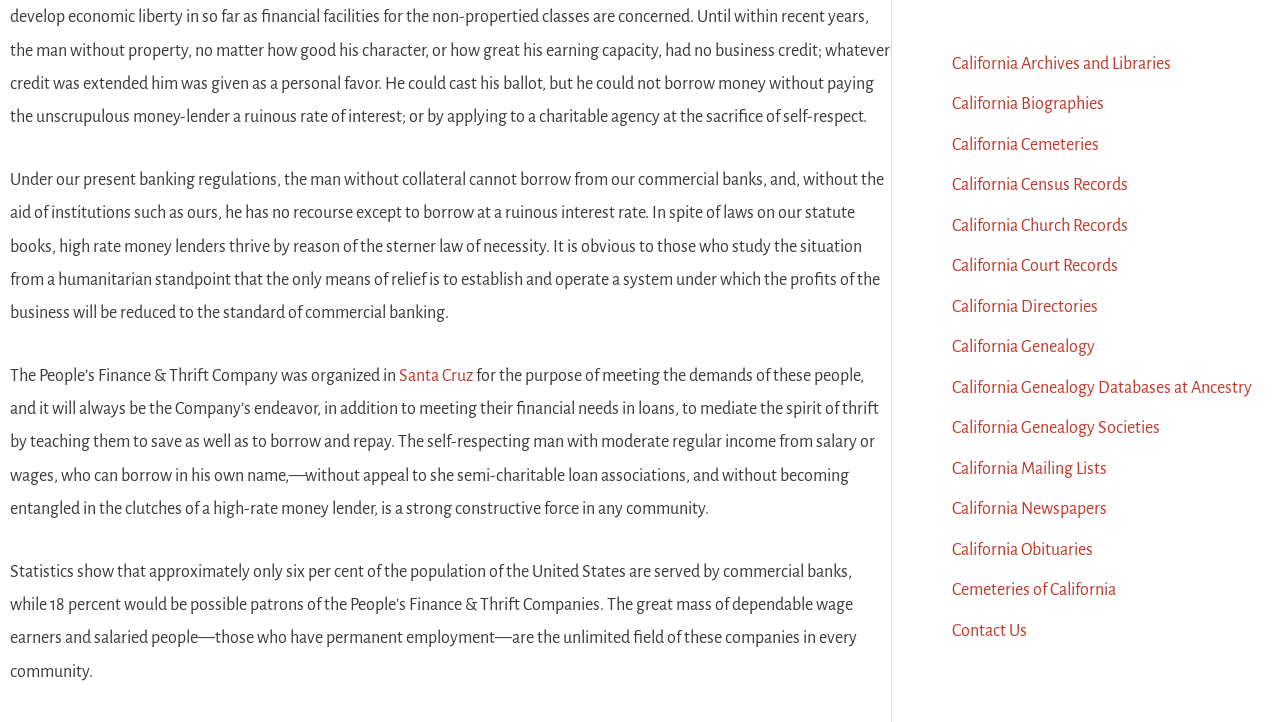Please locate the clickable area by providing the bounding box coordinates to follow this instruction: "Increase text size".

None